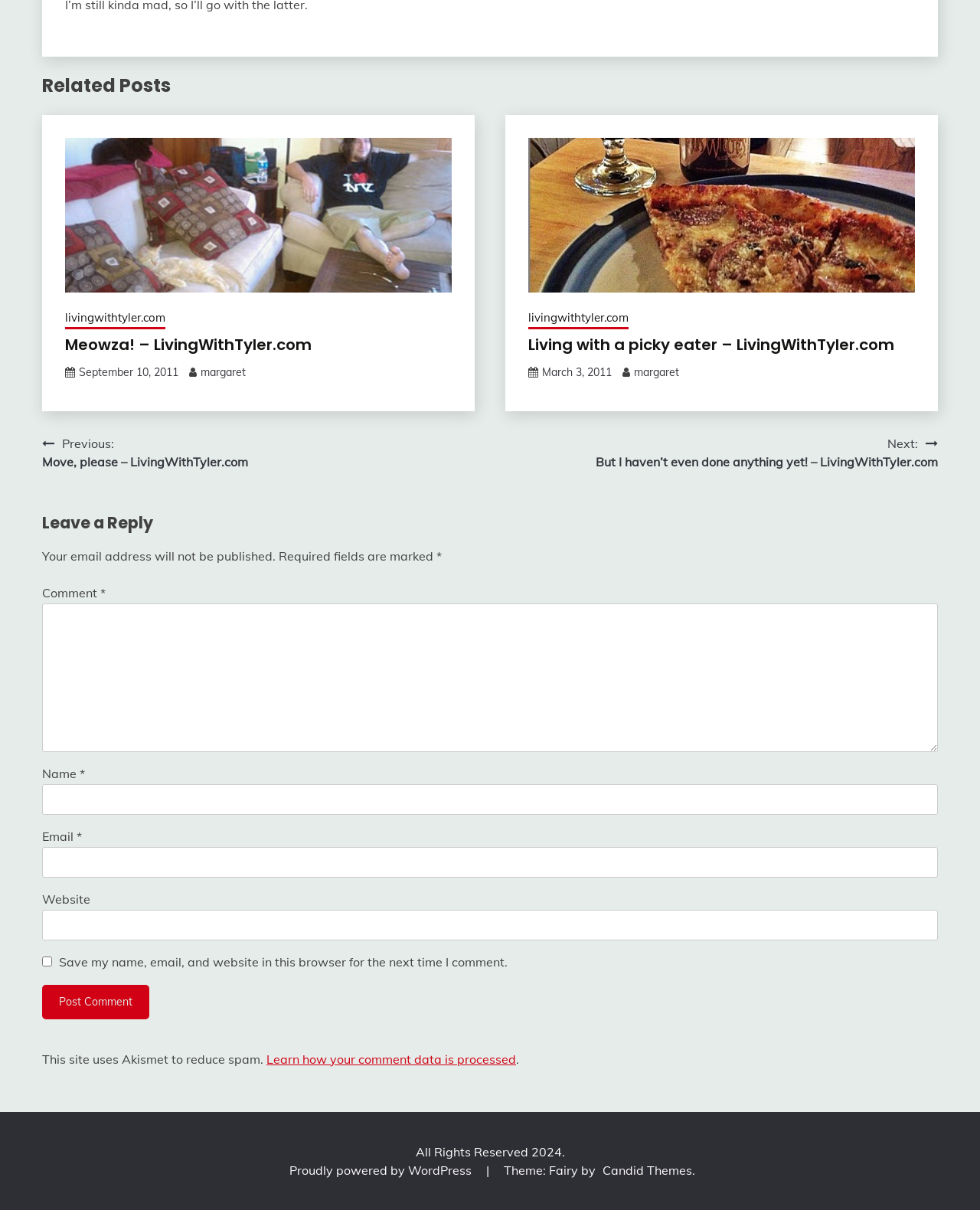Give a one-word or one-phrase response to the question: 
What is the theme of the website?

Fairy